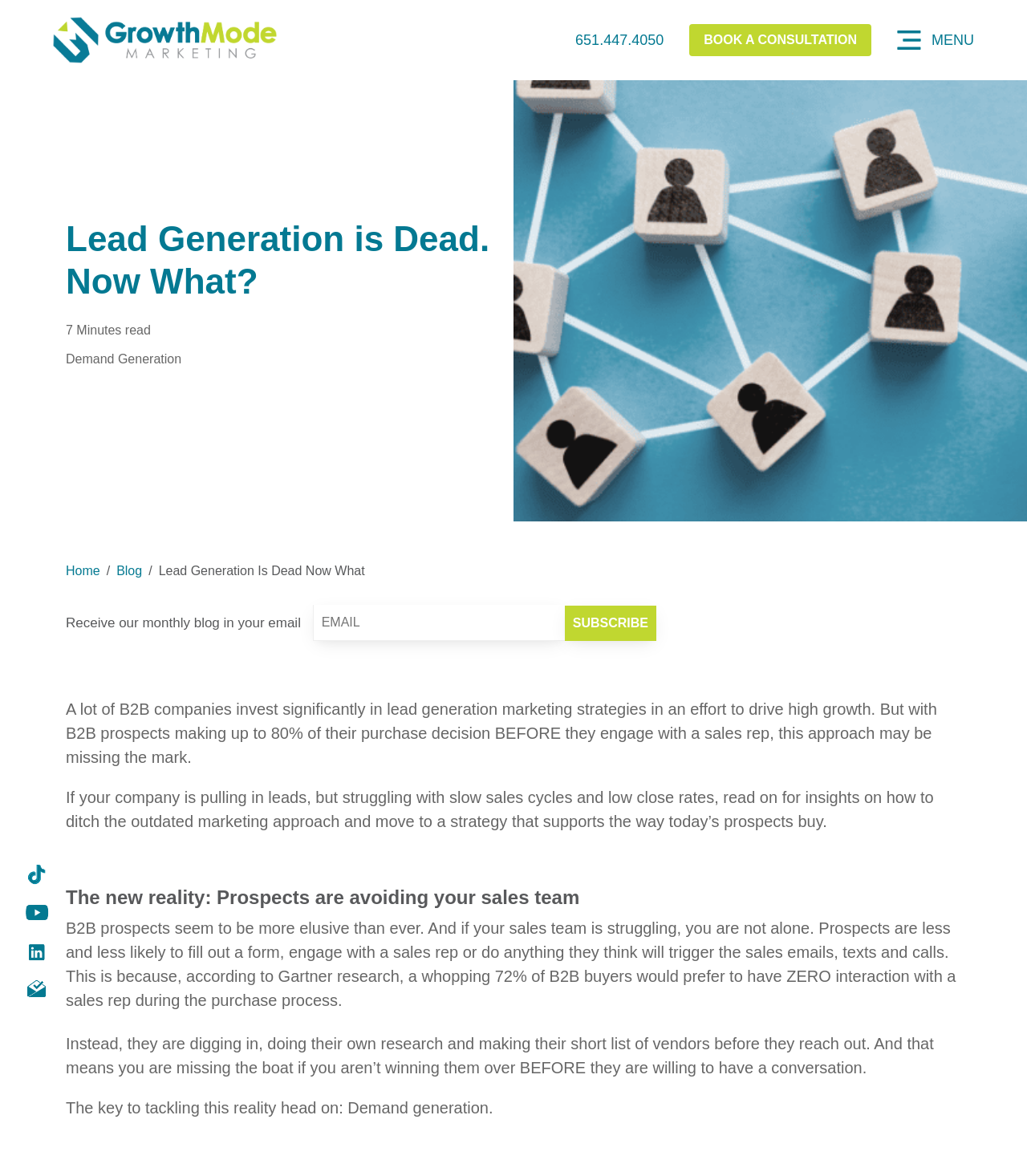What percentage of B2B buyers prefer no interaction with sales reps? From the image, respond with a single word or brief phrase.

72%